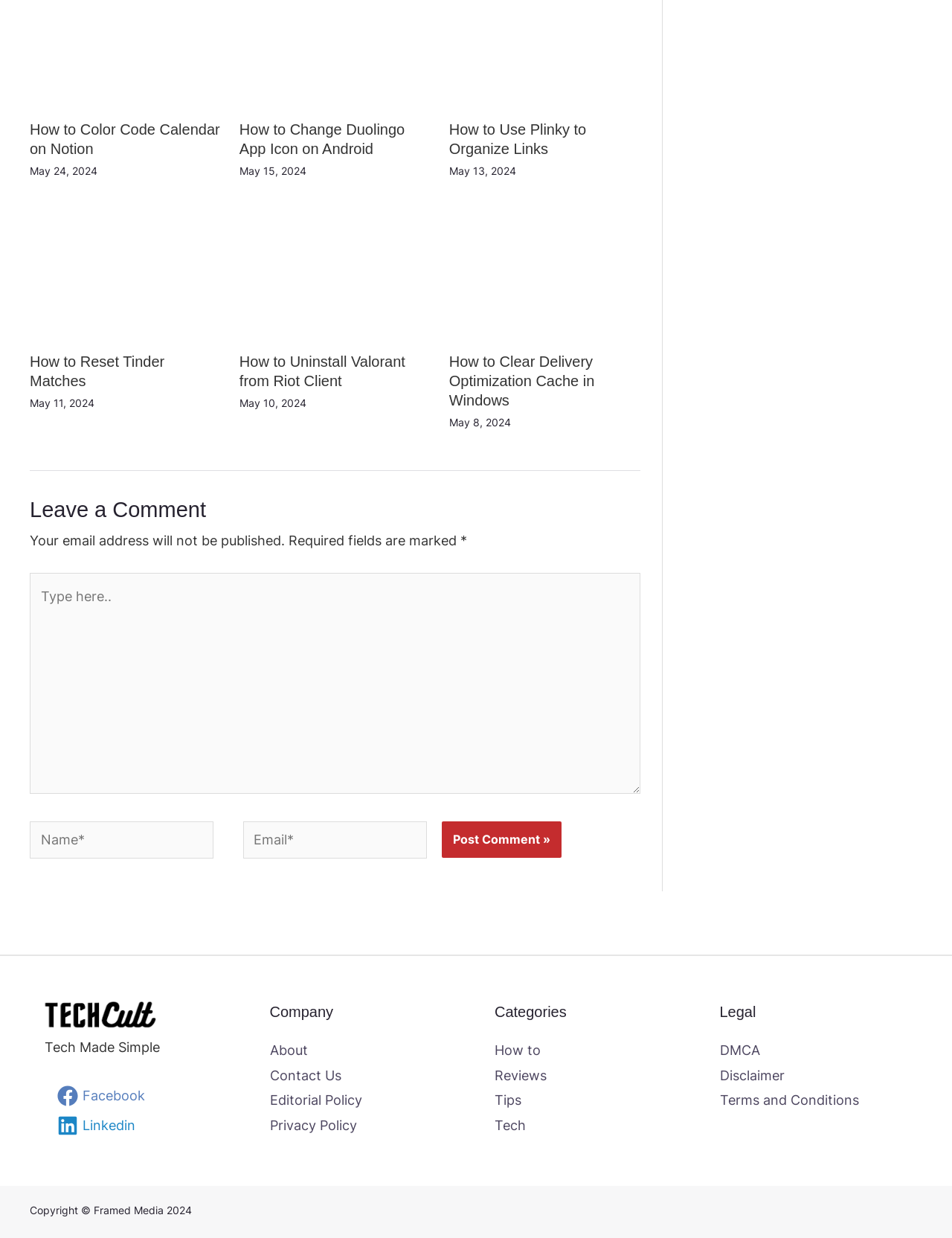Please specify the bounding box coordinates of the clickable region necessary for completing the following instruction: "Leave a comment". The coordinates must consist of four float numbers between 0 and 1, i.e., [left, top, right, bottom].

[0.031, 0.38, 0.672, 0.427]